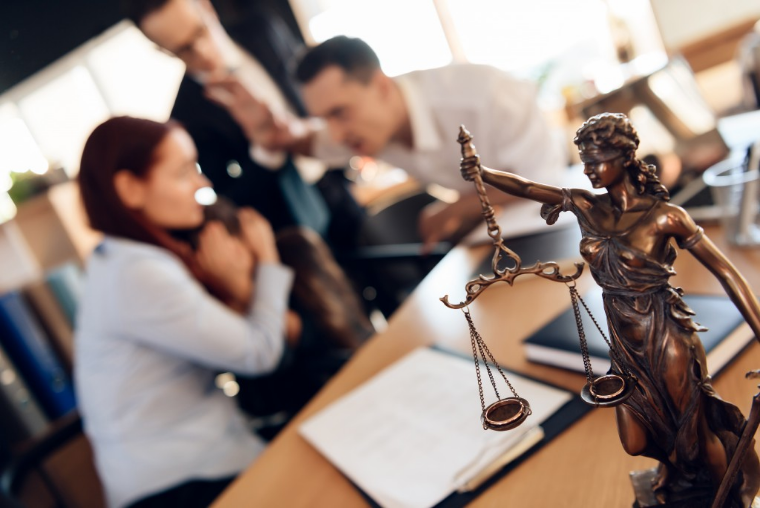Look at the image and answer the question in detail:
What is the symbolic object in the foreground?

The symbolic object in the foreground is Lady Justice, which is a statue holding the scales, symbolizing the legal issues at play in the scene. The presence of Lady Justice emphasizes the importance of fairness and justice in the situation.